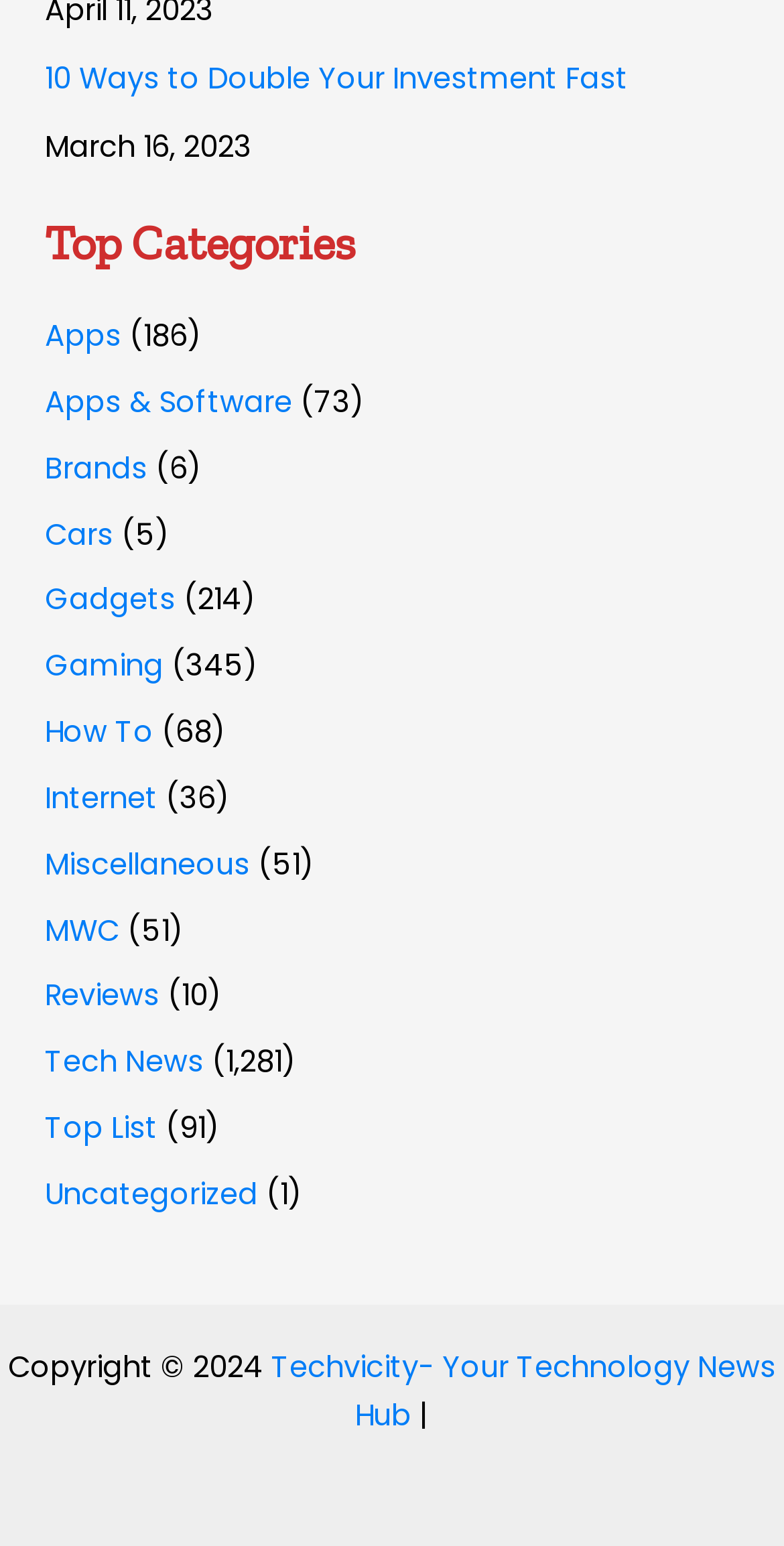Determine the bounding box coordinates of the clickable region to execute the instruction: "Check the 'Copyright' information". The coordinates should be four float numbers between 0 and 1, denoted as [left, top, right, bottom].

[0.01, 0.872, 0.346, 0.898]